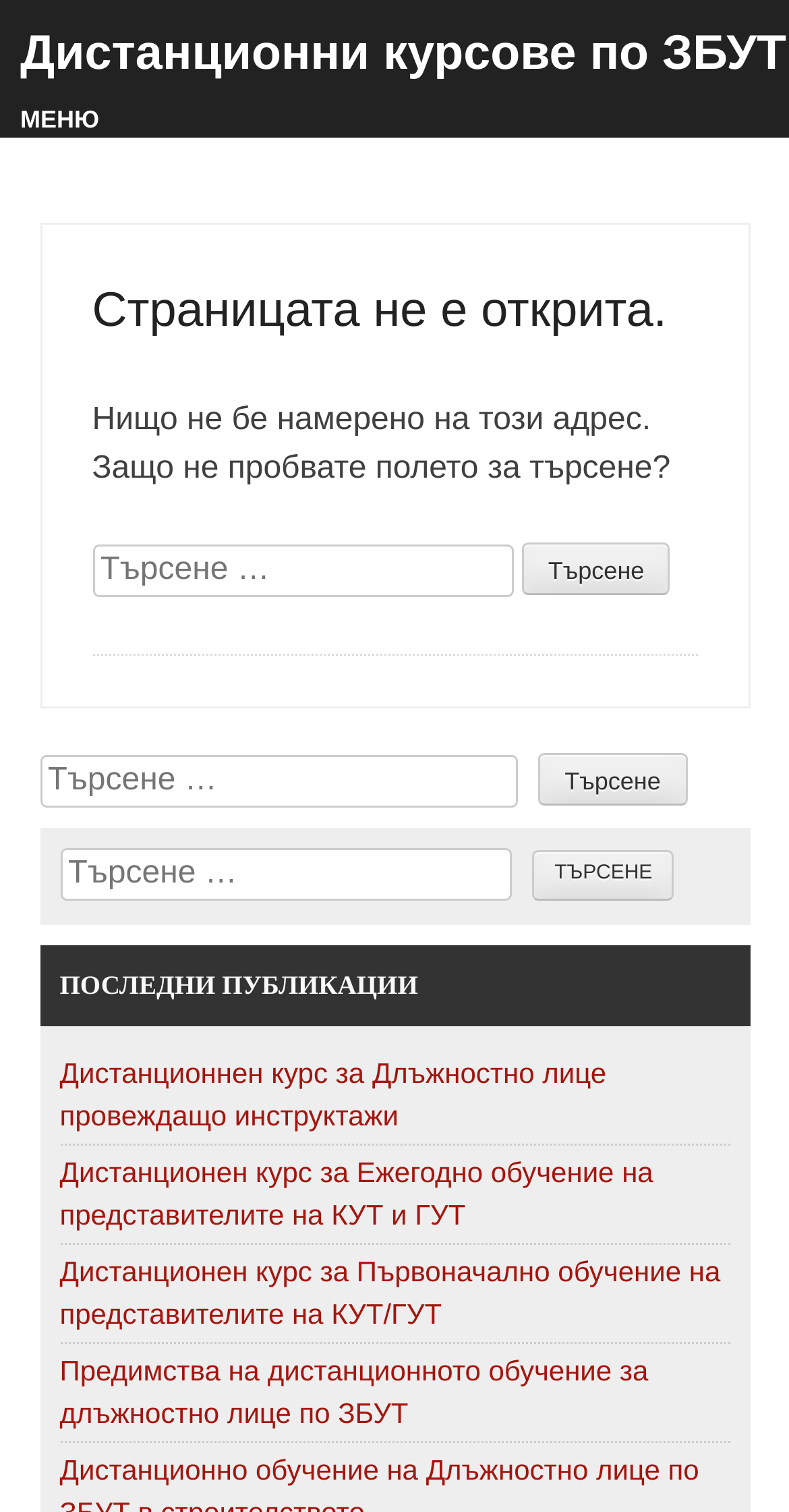Identify the bounding box coordinates of the part that should be clicked to carry out this instruction: "Click on the search button".

[0.661, 0.359, 0.85, 0.394]